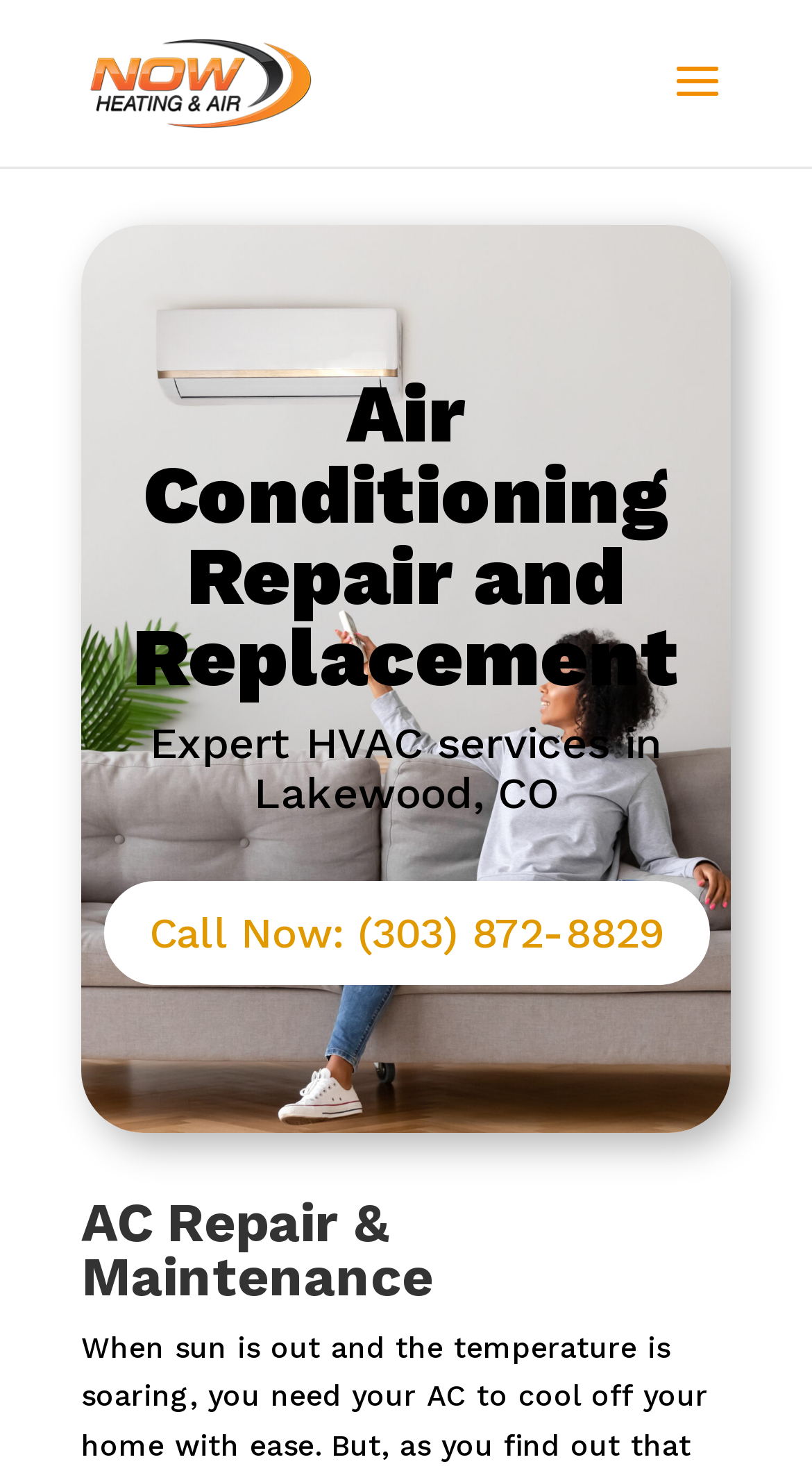Identify the bounding box of the UI component described as: "Call Now: (303) 872-8829".

[0.127, 0.595, 0.873, 0.665]